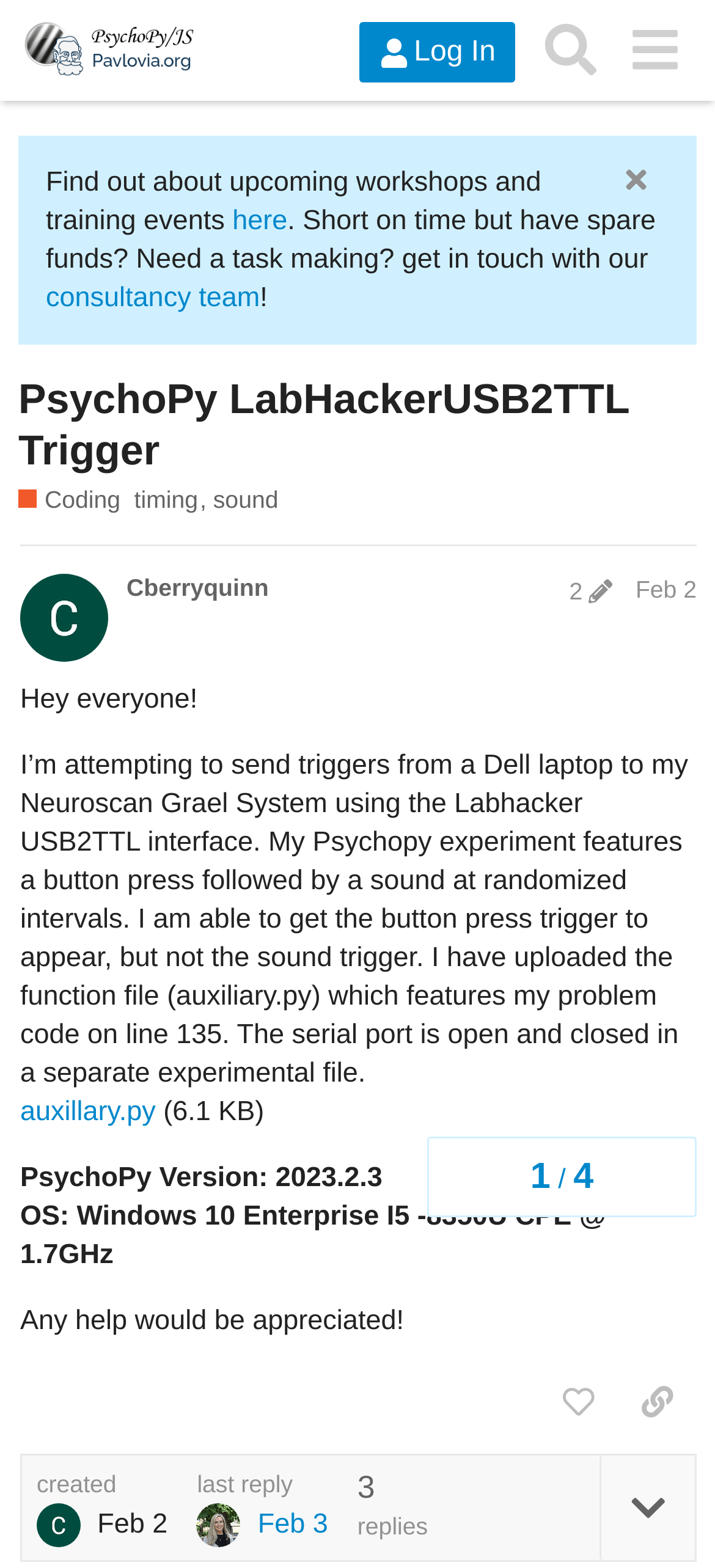Please identify the bounding box coordinates of the element that needs to be clicked to perform the following instruction: "Download the auxiliary.py file".

[0.028, 0.699, 0.218, 0.719]